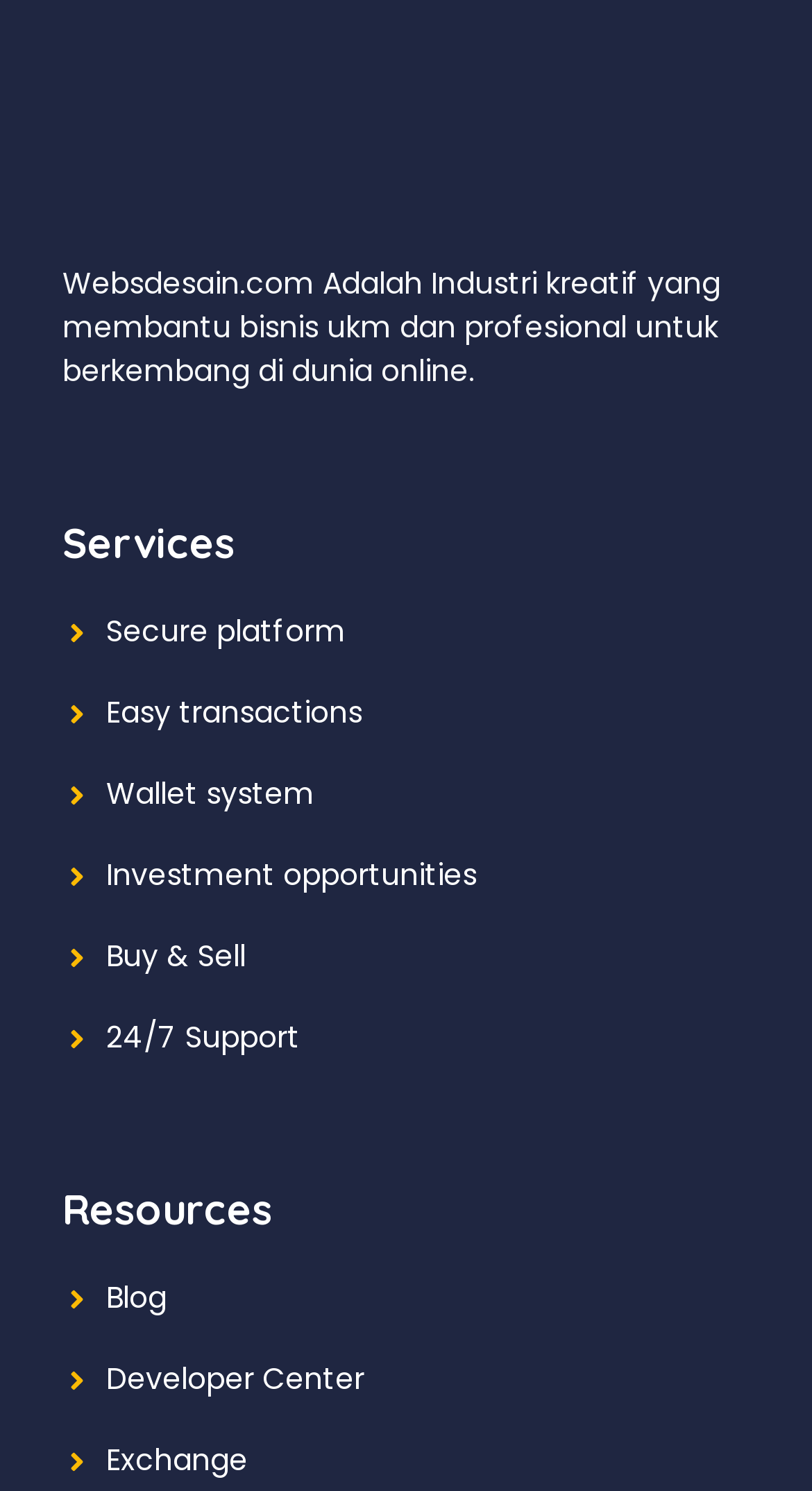How many headings are on the webpage?
Using the image, elaborate on the answer with as much detail as possible.

There are two headings on the webpage: 'Services' and 'Resources', which are used to categorize the links below them.